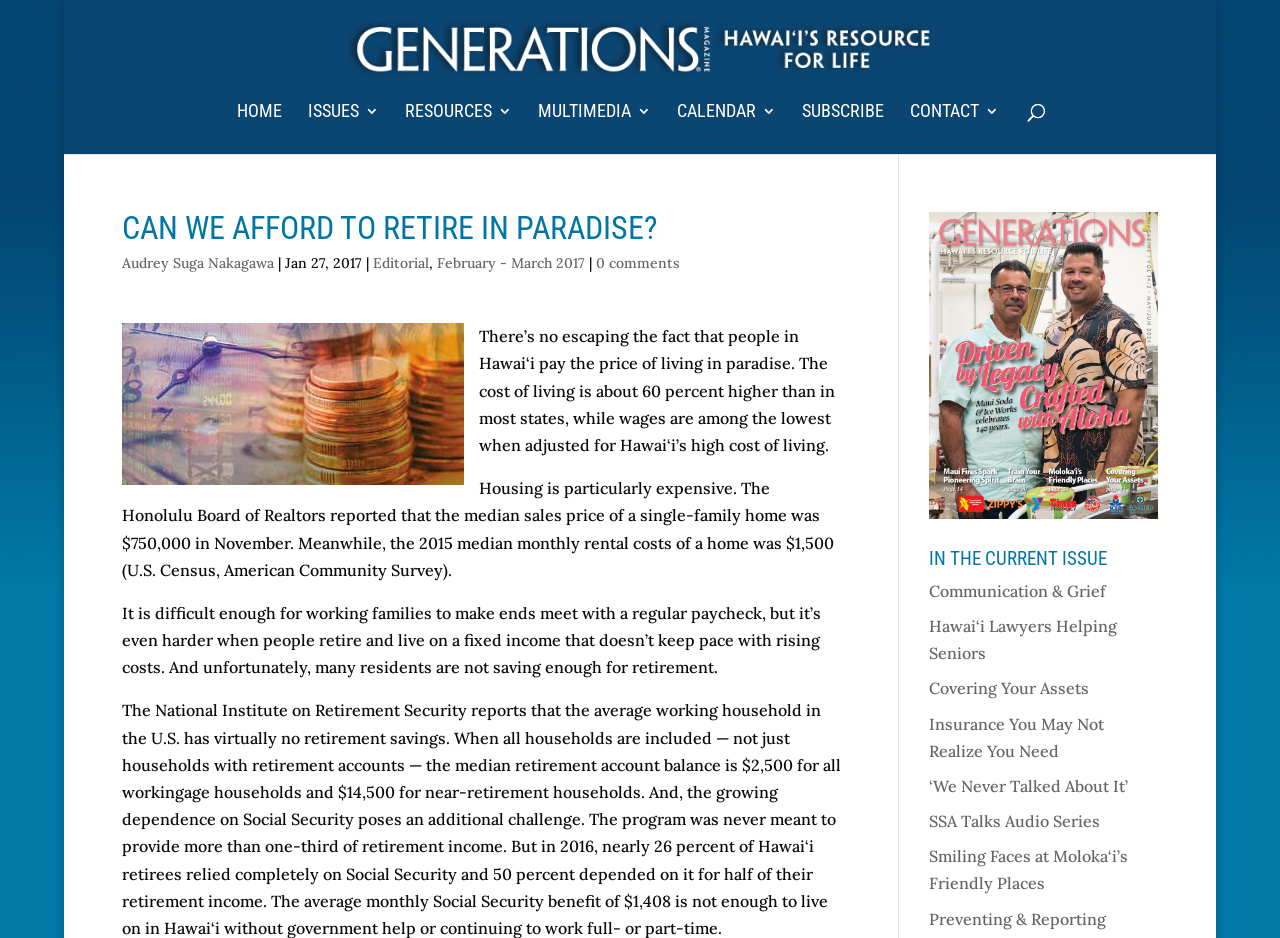Provide the bounding box coordinates for the UI element described in this sentence: "parent_node: Search for: aria-label="Search"". The coordinates should be four float values between 0 and 1, i.e., [left, top, right, bottom].

None